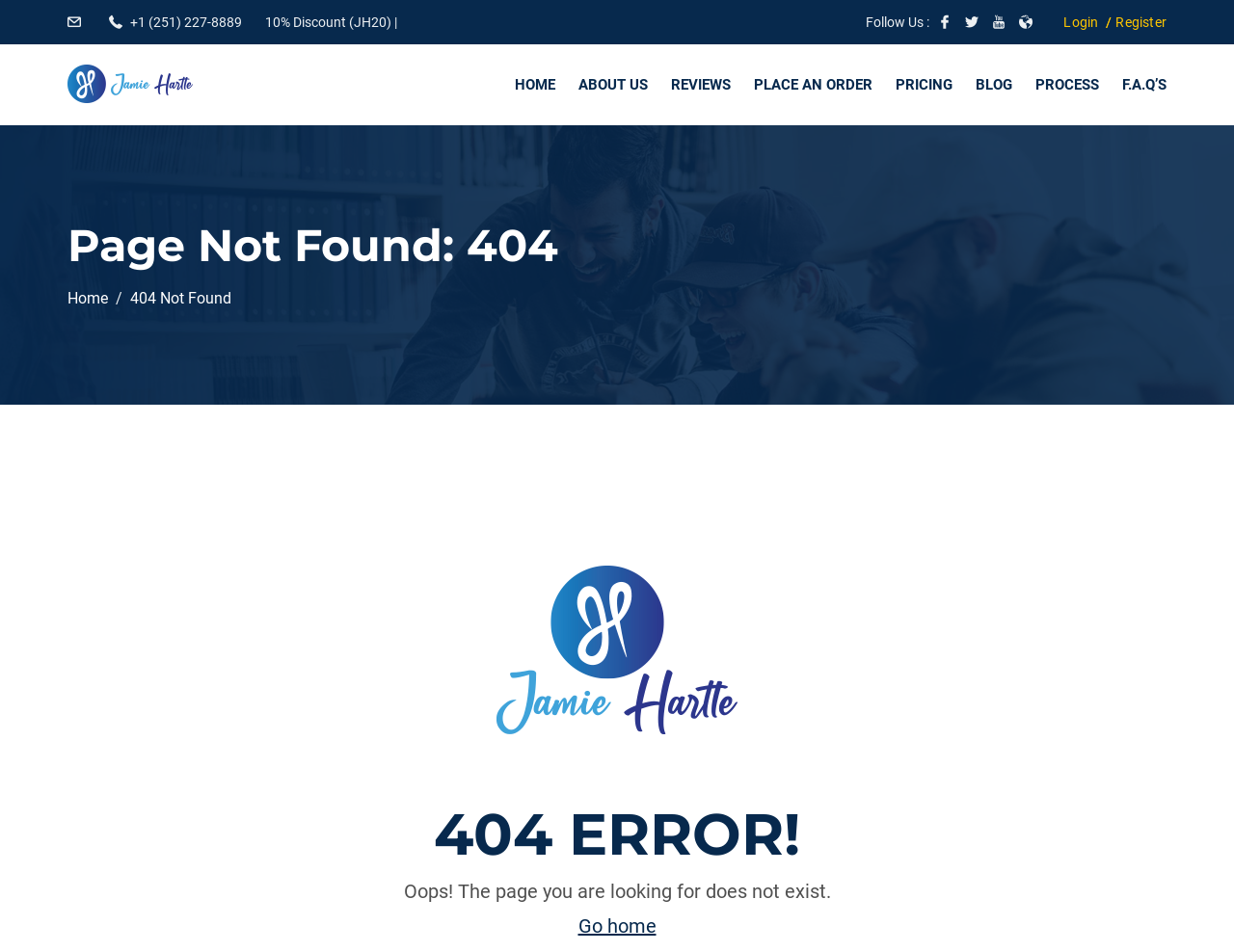Determine the bounding box coordinates for the area you should click to complete the following instruction: "Go back to the previous page".

[0.468, 0.961, 0.532, 0.985]